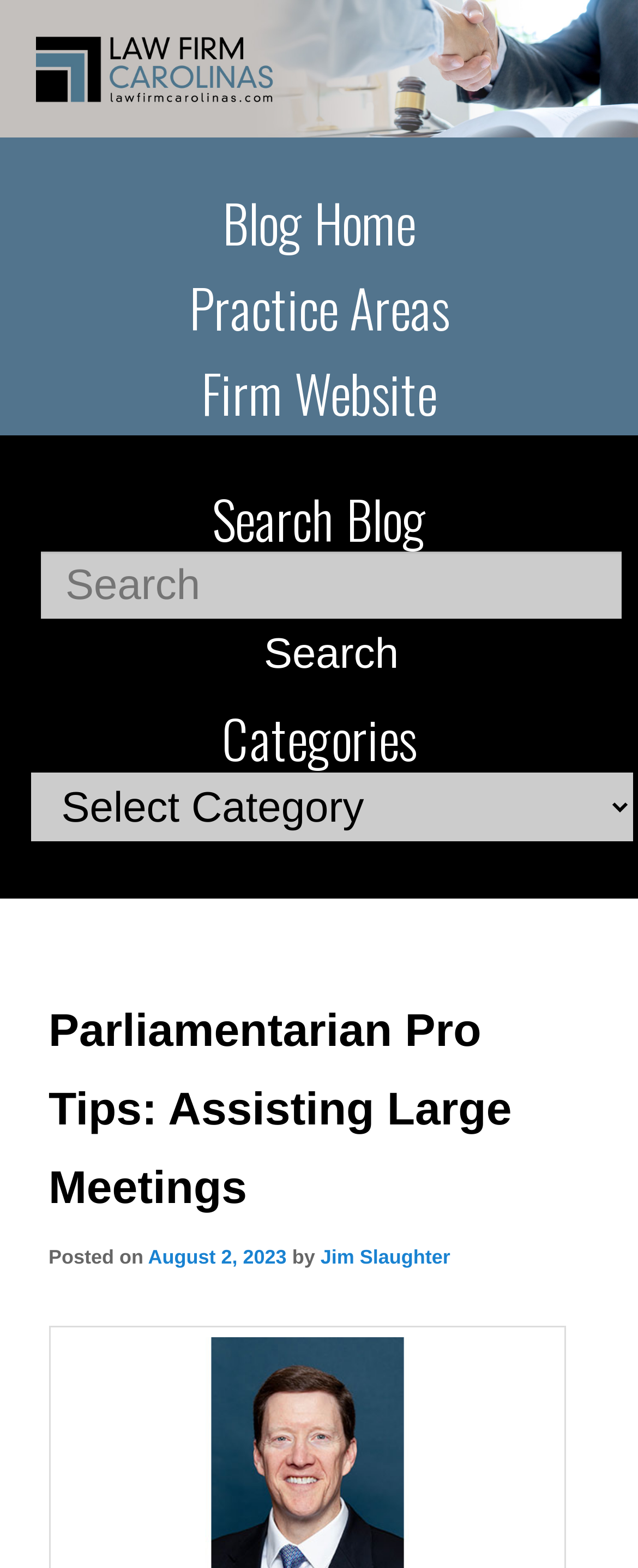Find the bounding box of the UI element described as follows: "Practice Areas".

[0.296, 0.171, 0.704, 0.22]